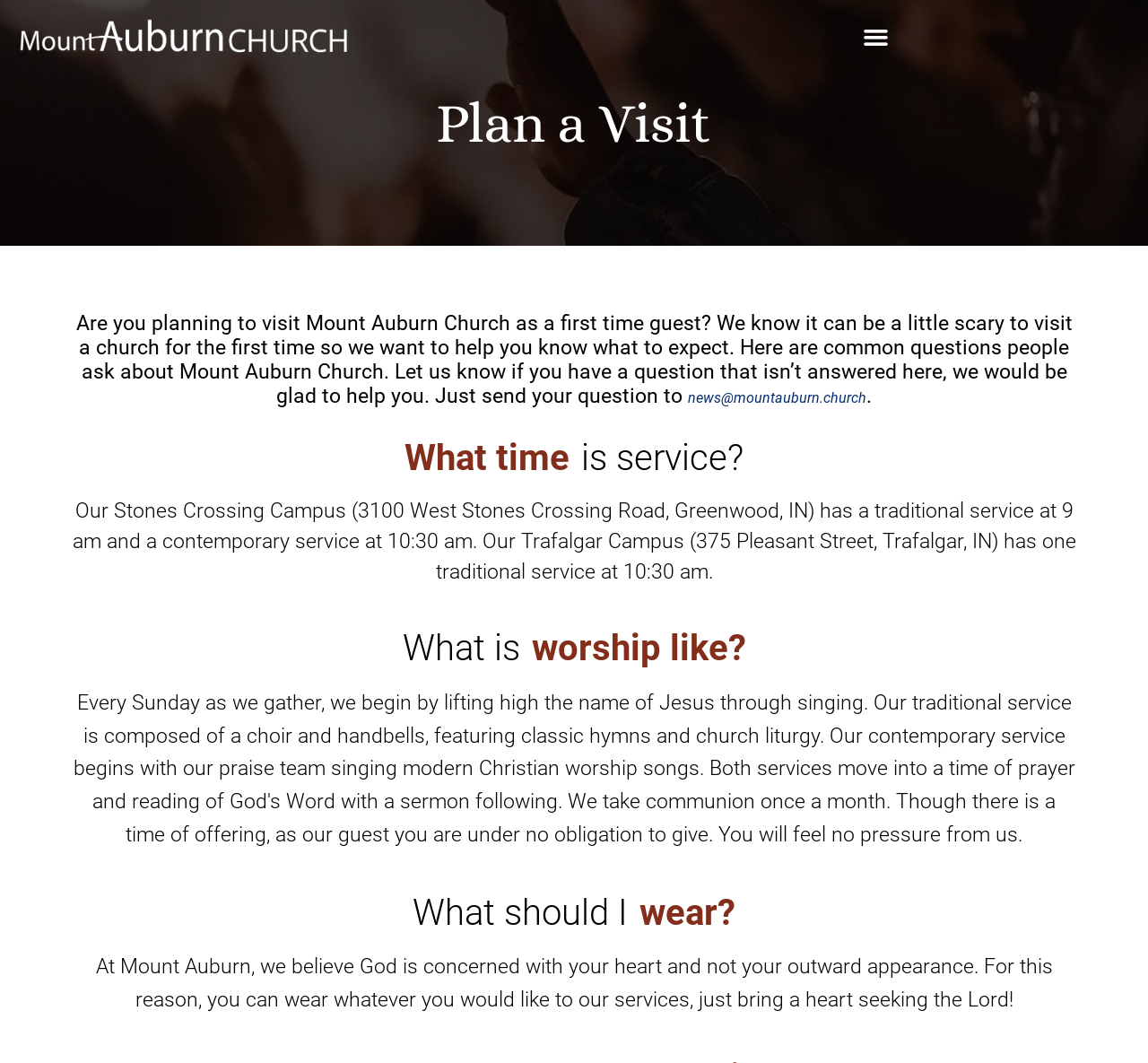With reference to the image, please provide a detailed answer to the following question: How many campuses does Mount Auburn Church have?

I found the answer by looking at the section 'What time is service?' which mentions two campuses: Stones Crossing Campus and Trafalgar Campus.